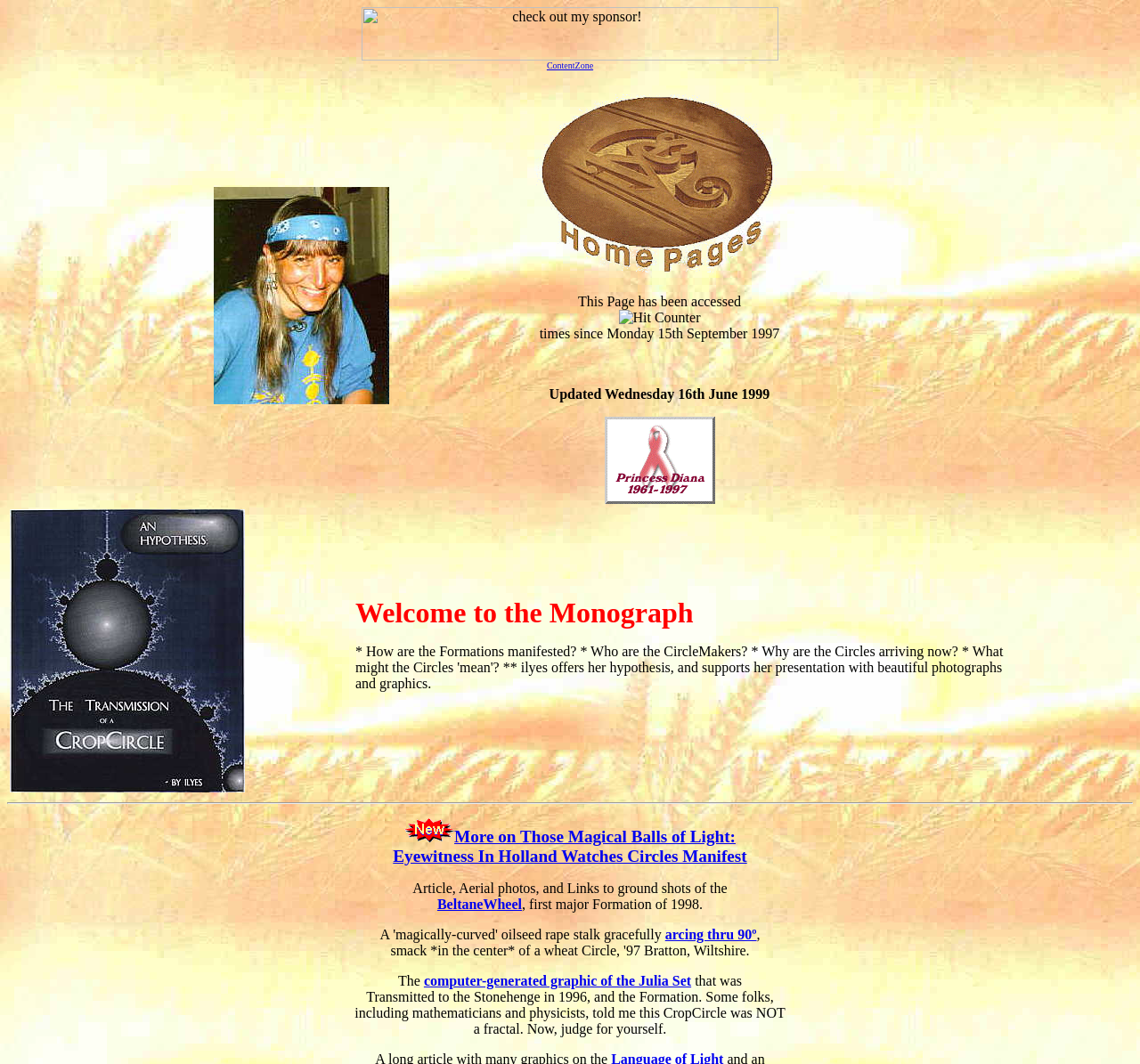What is the topic of the article mentioned?
Using the visual information from the image, give a one-word or short-phrase answer.

Crop Circles